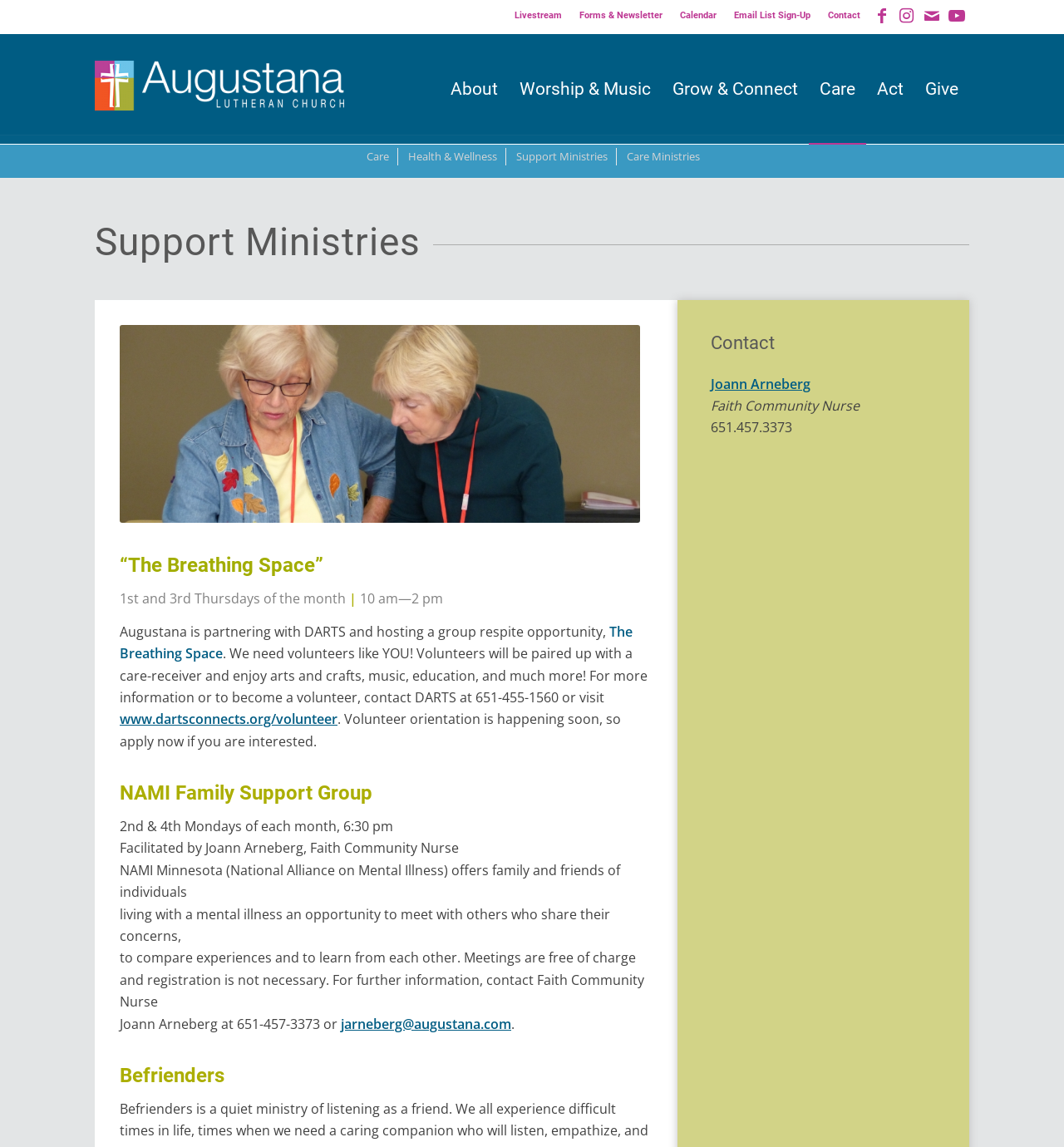Determine the bounding box coordinates for the region that must be clicked to execute the following instruction: "Visit the DARTS website".

[0.112, 0.619, 0.317, 0.635]